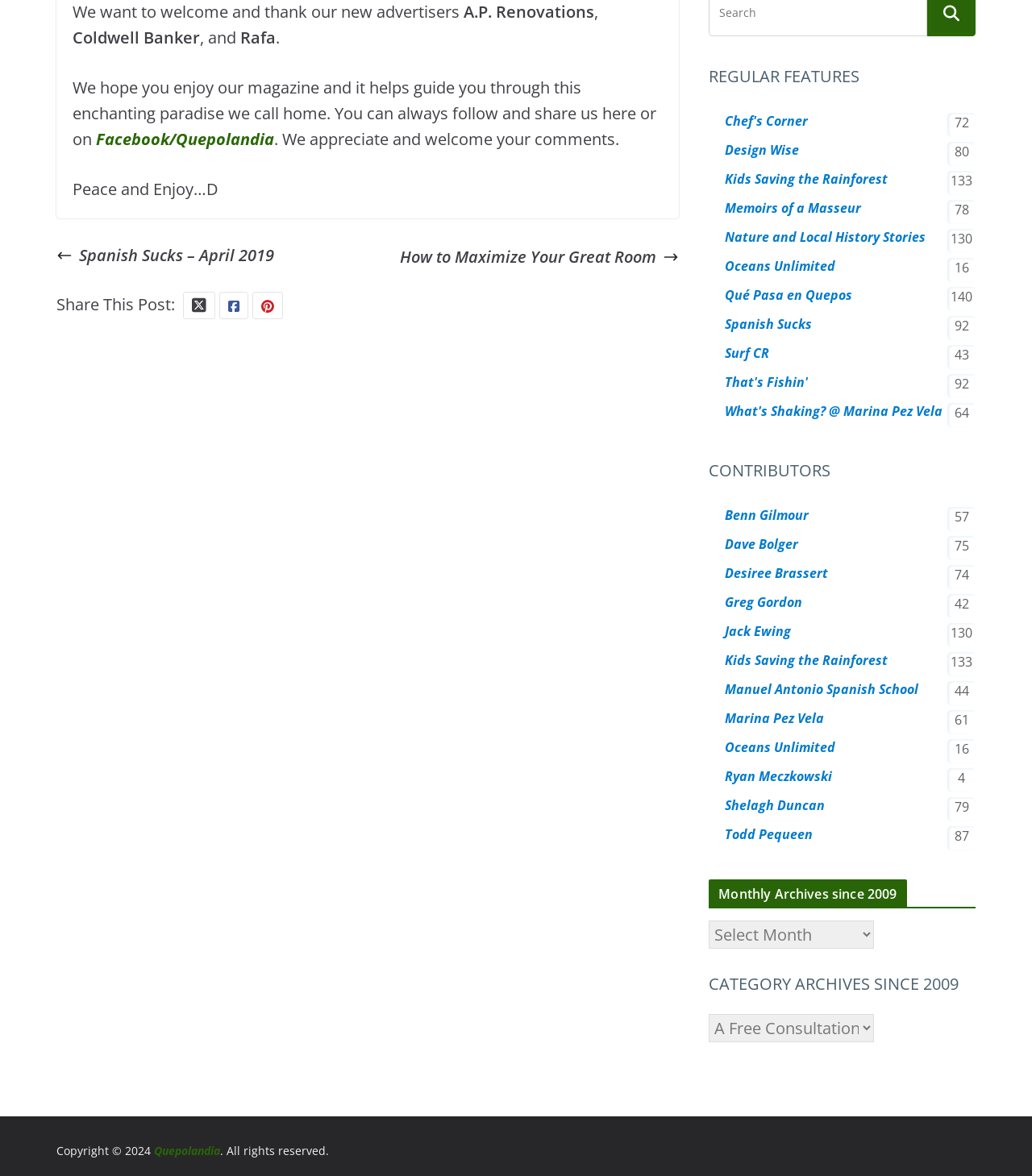What is the name of the magazine?
Provide a well-explained and detailed answer to the question.

The name of the magazine can be found at the bottom of the webpage, where it says 'Copyright © 2024 Quepolandia. All rights reserved.'